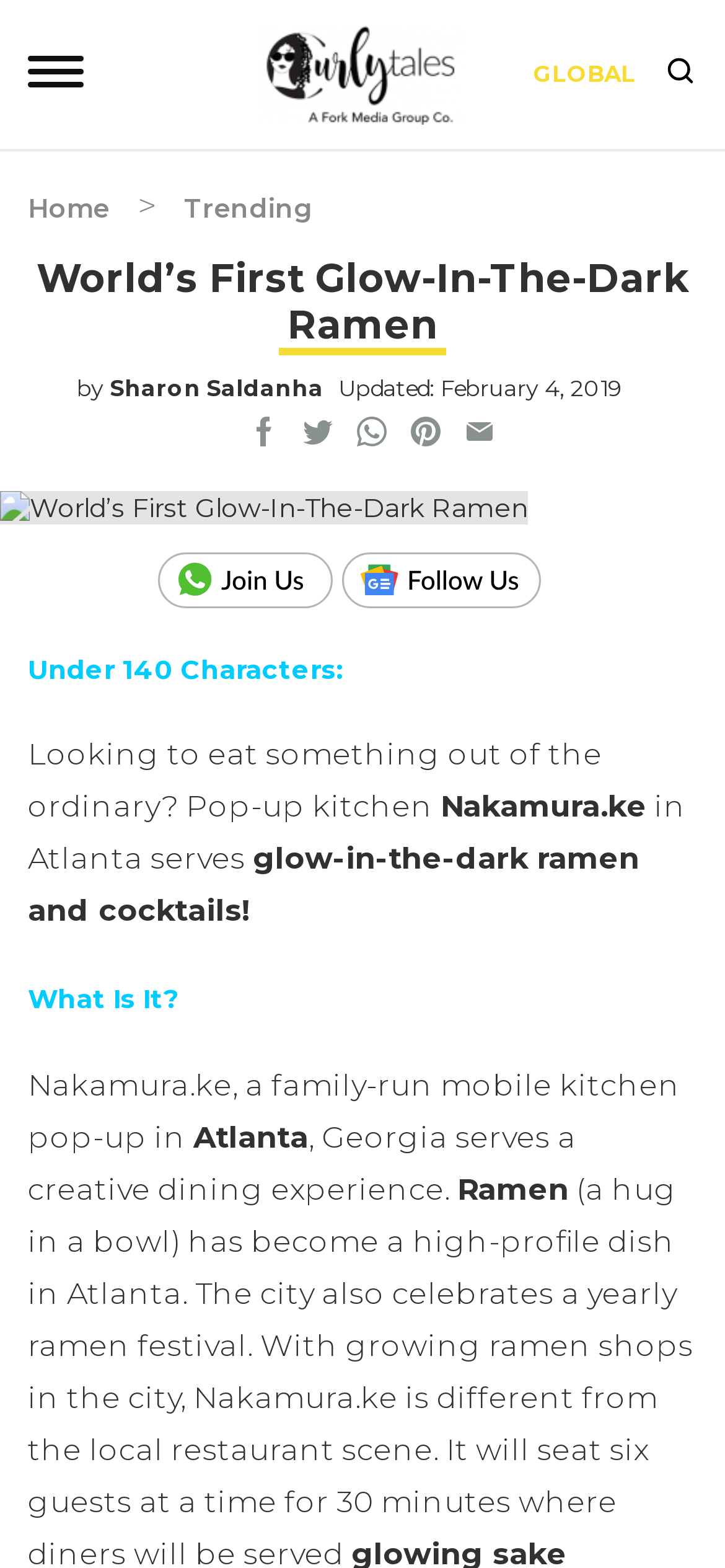Please specify the bounding box coordinates of the clickable section necessary to execute the following command: "go to the page at the middle right".

None